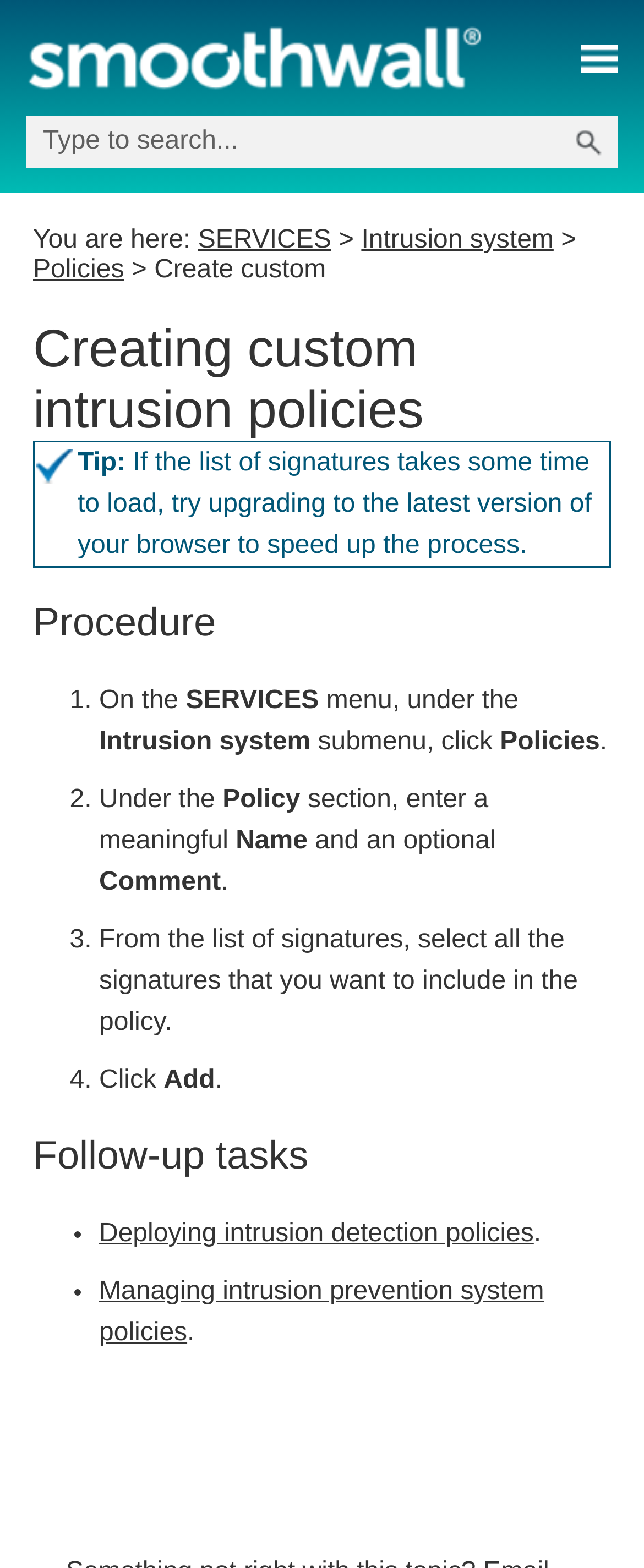Find the bounding box coordinates of the clickable area that will achieve the following instruction: "Check organizational IT security audit".

None